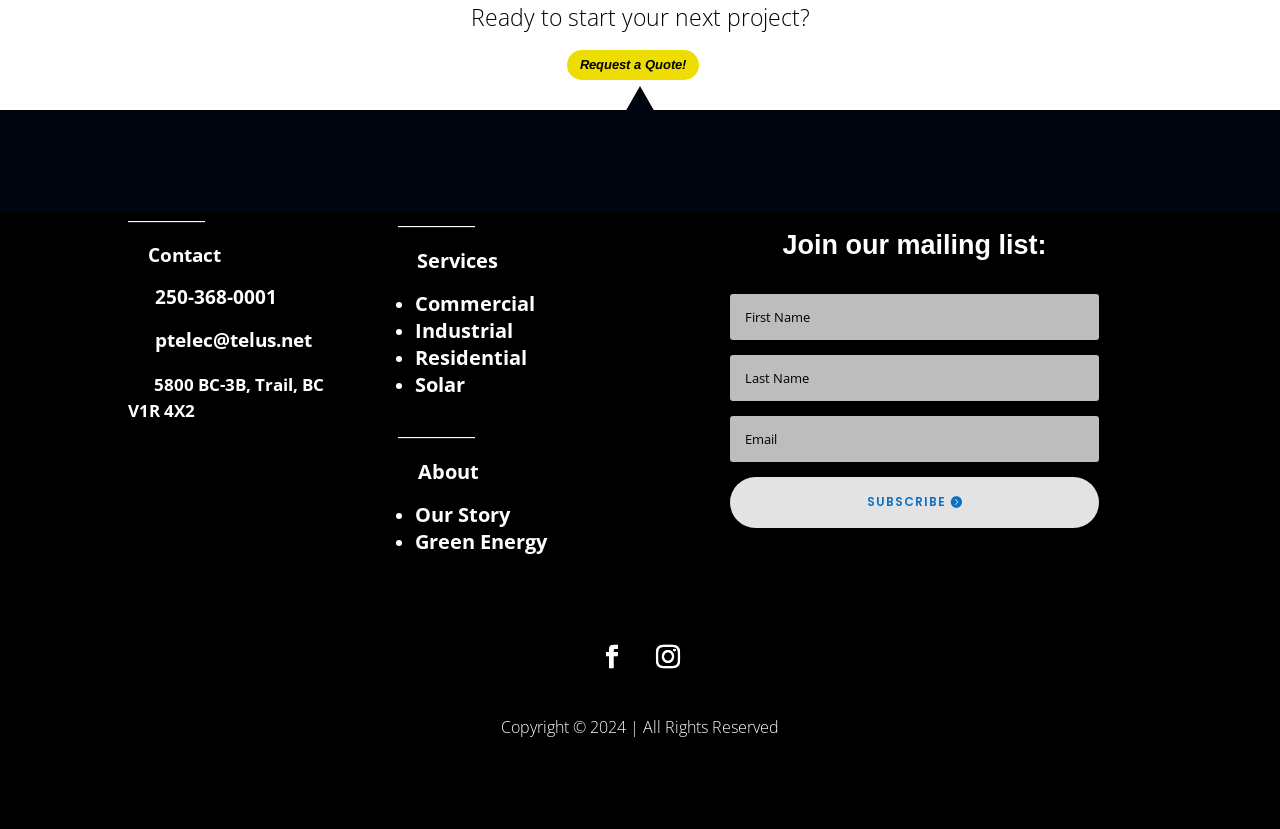Identify the bounding box coordinates of the clickable region to carry out the given instruction: "Go to NEWS page".

None